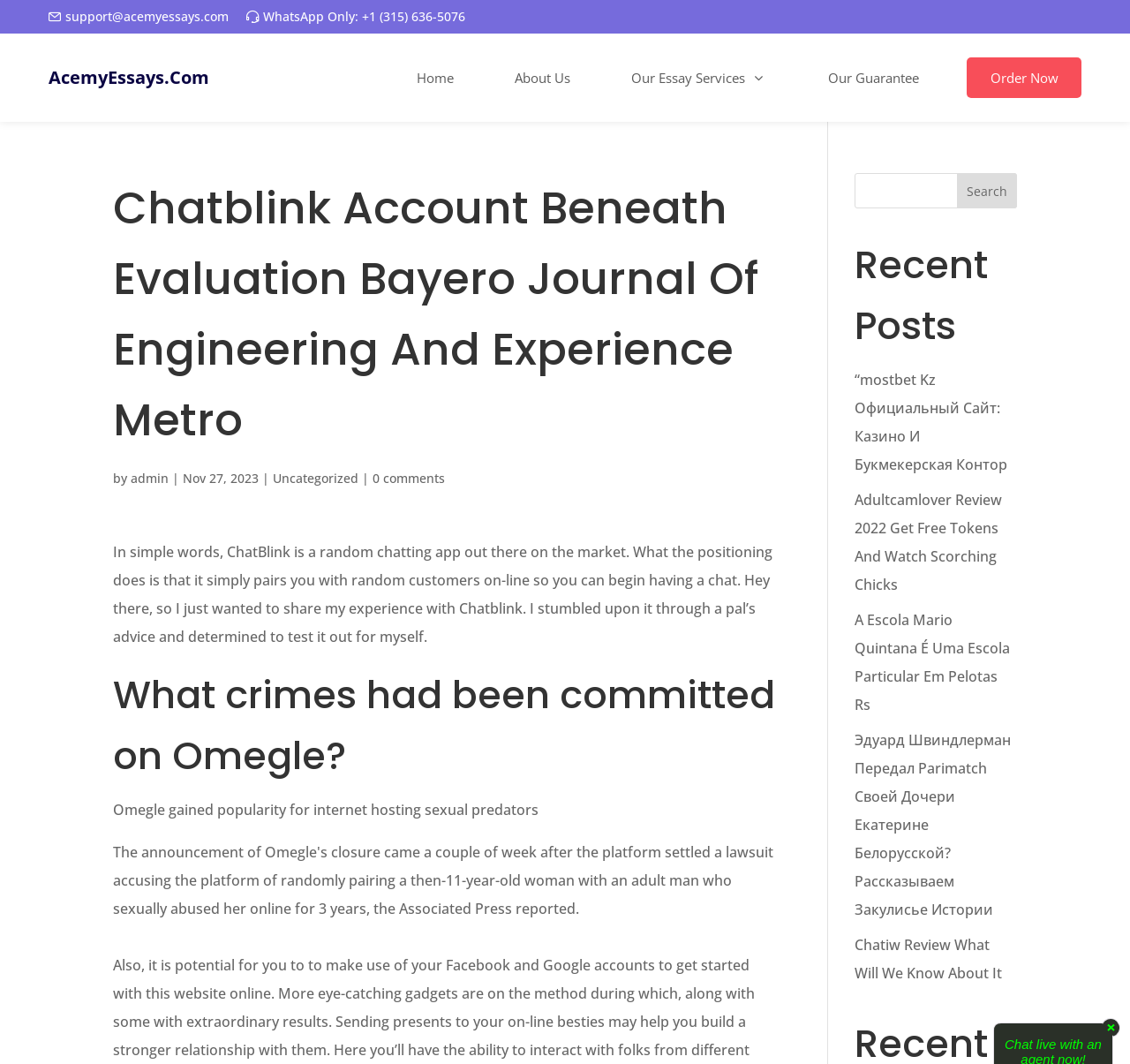How many recent posts are listed?
Please provide a comprehensive answer based on the information in the image.

I counted the number of recent posts by looking at the section with the heading 'Recent Posts'. I found 5 links with titles, which suggests that there are 5 recent posts listed.